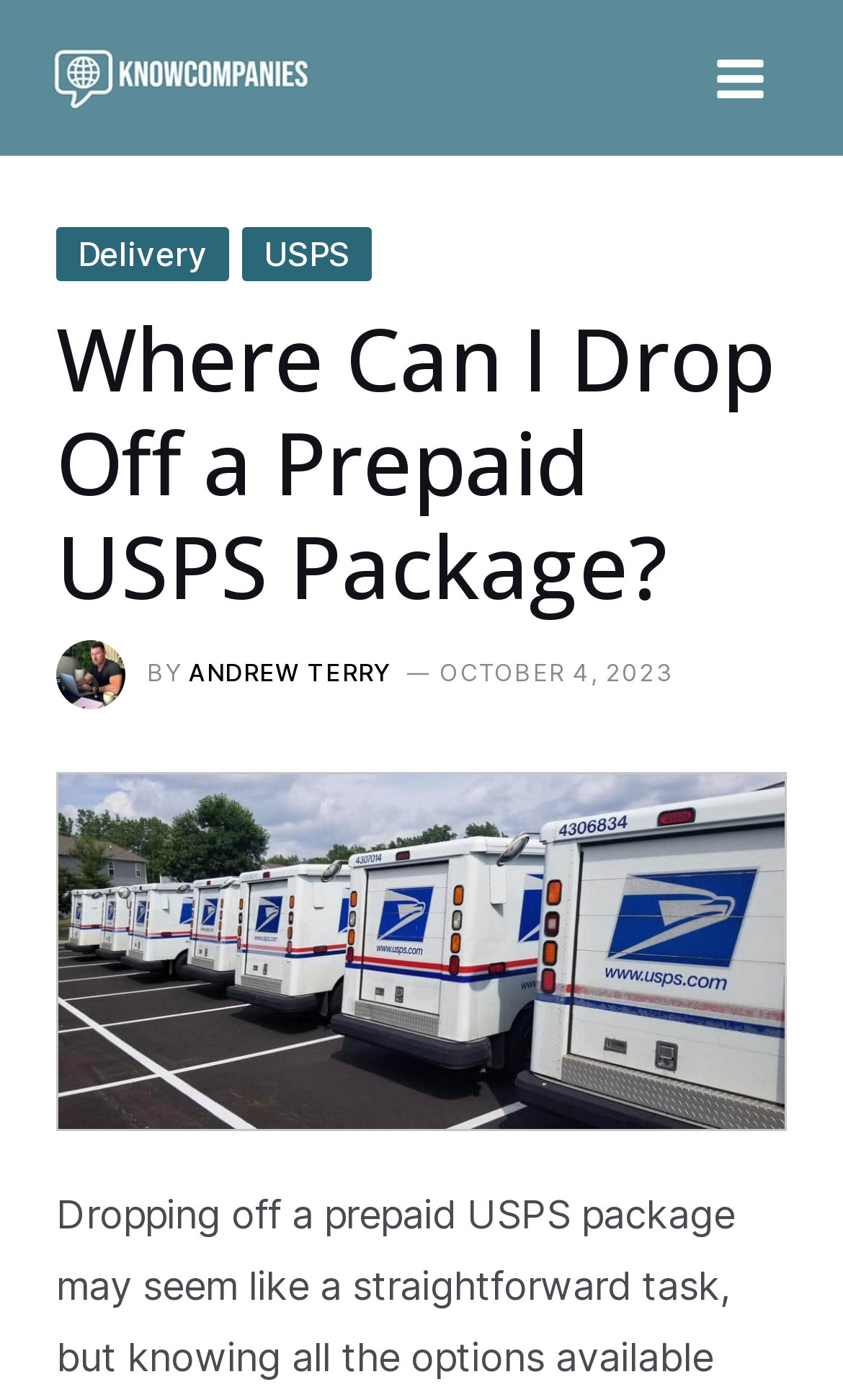Find the main header of the webpage and produce its text content.

Where Can I Drop Off a Prepaid USPS Package?